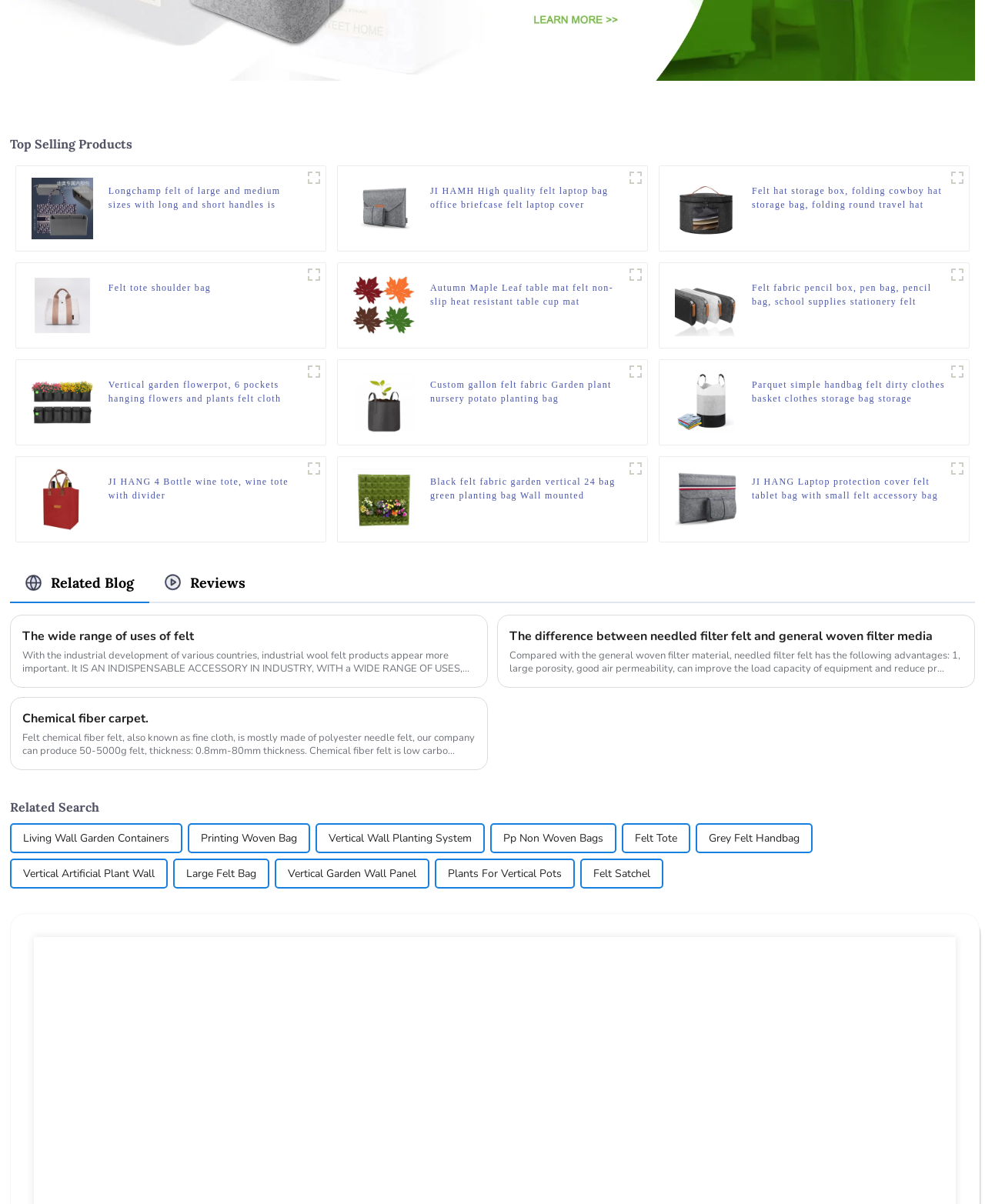Refer to the image and provide an in-depth answer to the question:
What is the brand of the first product?

The brand of the first product is obtained from the link text 'Longchamp (1)' inside the first figure element.